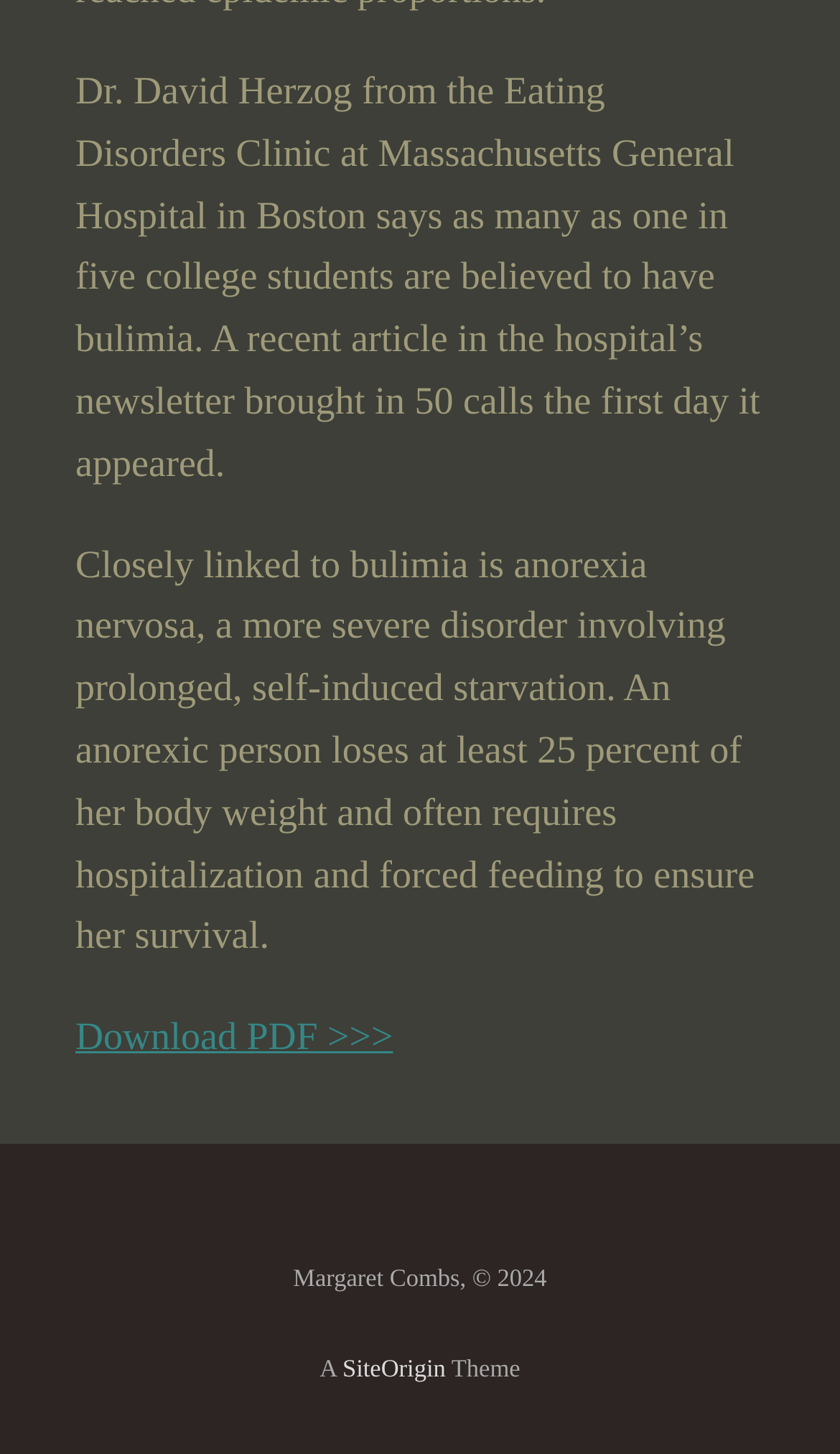Answer the question using only a single word or phrase: 
What is the name of the author of the webpage?

Margaret Combs